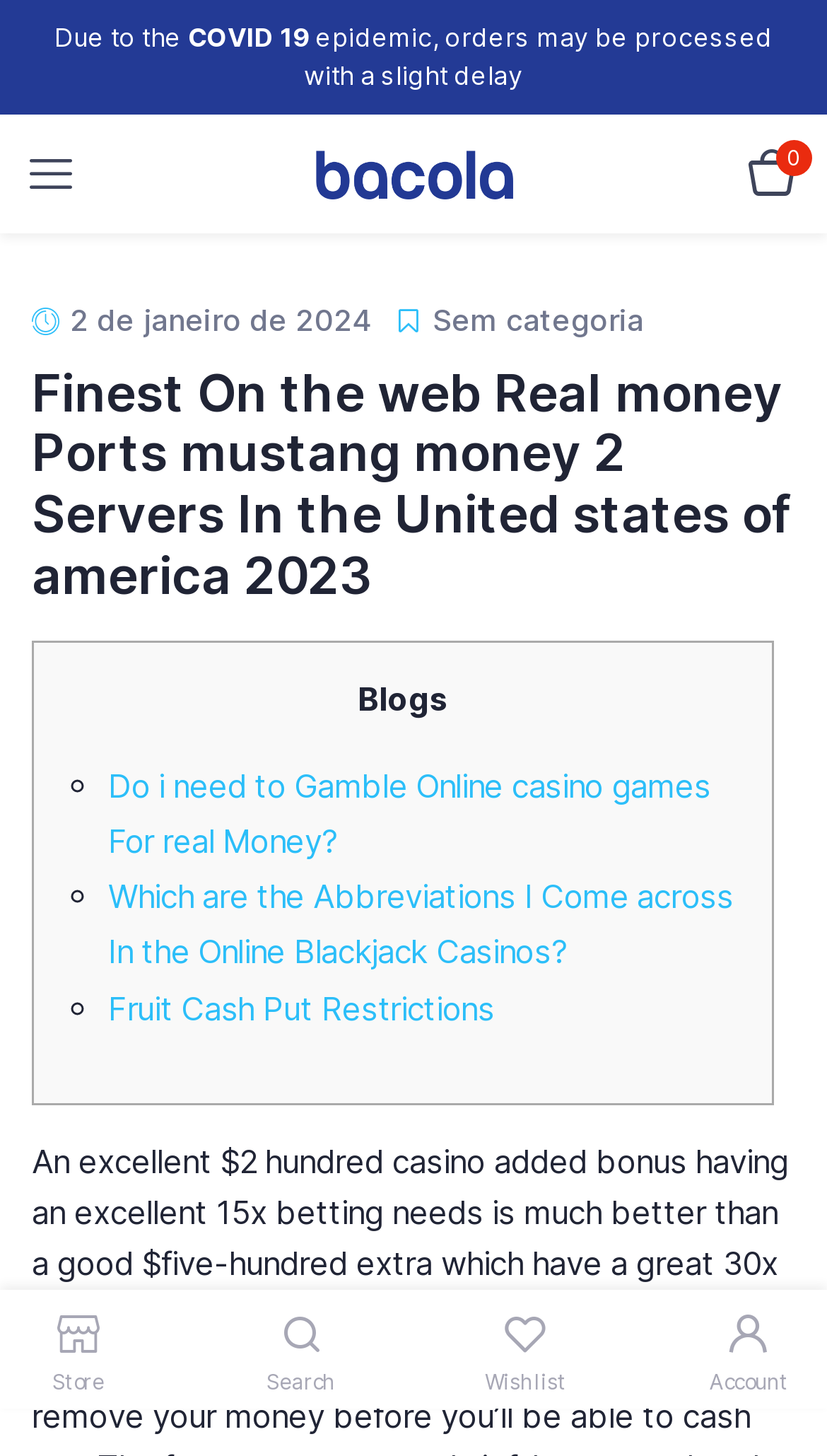Illustrate the webpage with a detailed description.

This webpage appears to be a blog or article page focused on online real money ports and casinos. At the top, there is a notification about potential delays in orders due to the COVID-19 epidemic. Below this notification, there are several links and an image, including a link to "Cis Digital" with an accompanying image, and three icons for Store, Search, and Wishlist.

The main content of the page is headed by a title "Finest On the web Real money Ports mustang money 2 Servers In the United states of america 2023", which is also a link. Below this title, there is a table with several sections. The first section has a heading "Blogs" and lists three articles with bullet points, including "Do i need to Gamble Online casino games For real Money?", "Which are the Abbreviations I Come across In the Online Blackjack Casinos?", and "Fruit Cash Put Restrictions". Each article title is a link.

On the bottom of the page, there are four links: "2 de janeiro de 2024", "Sem categoria", and two icons for Account and an unspecified icon.